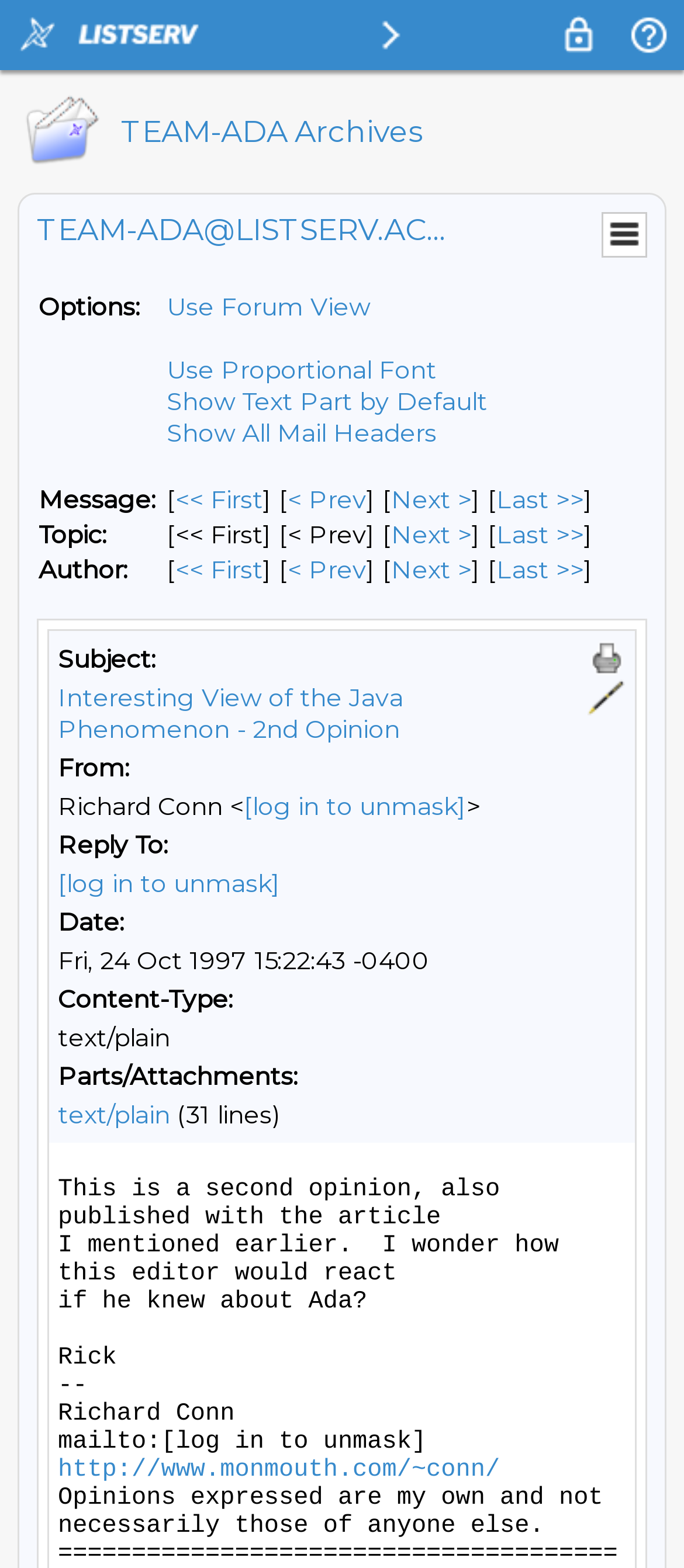Determine the bounding box coordinates of the area to click in order to meet this instruction: "Reply to the current message".

[0.859, 0.433, 0.915, 0.457]